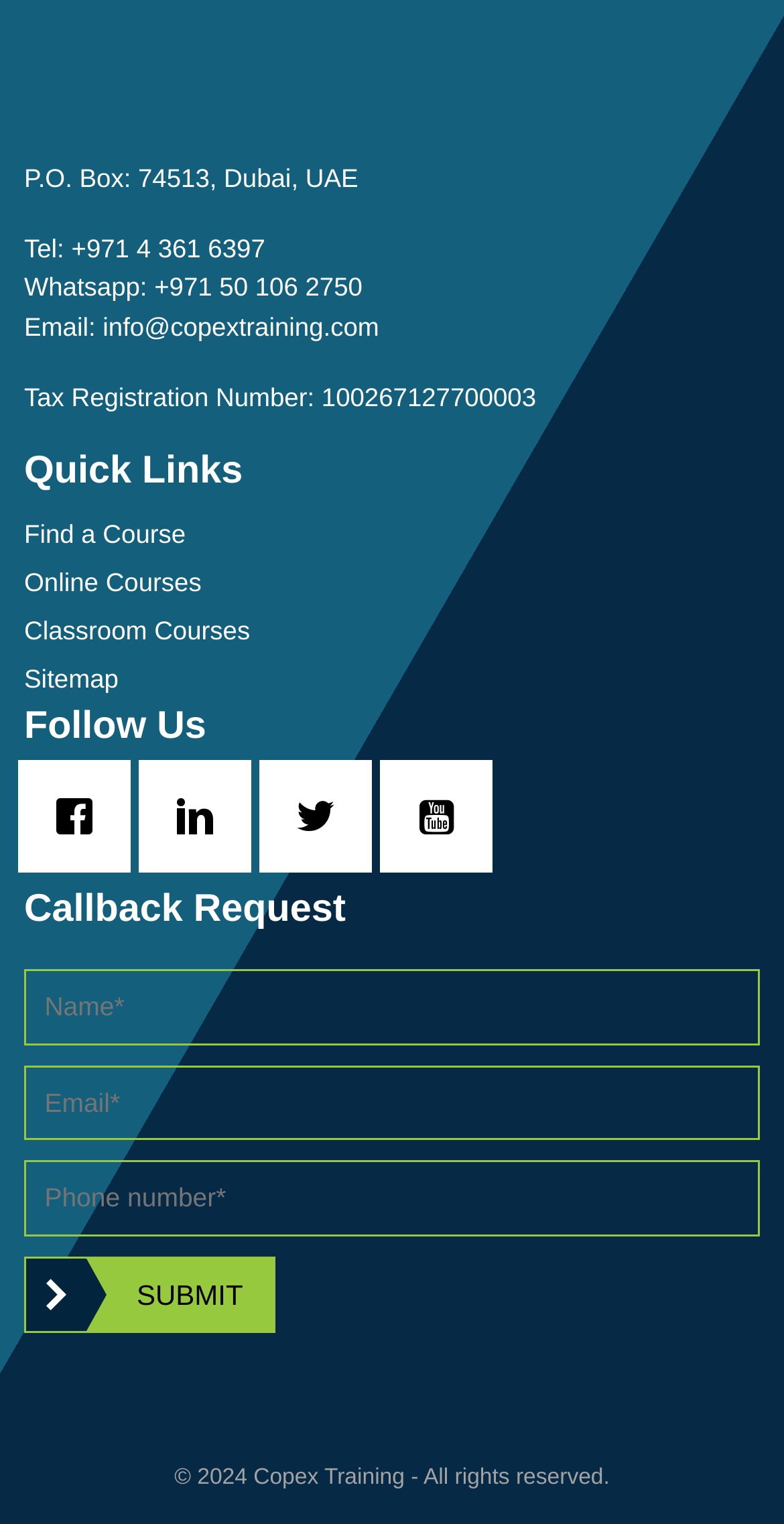Answer the question using only a single word or phrase: 
What social media platforms can Copex Training be found on?

Facebook, Linkedin, Twitter, Youtube